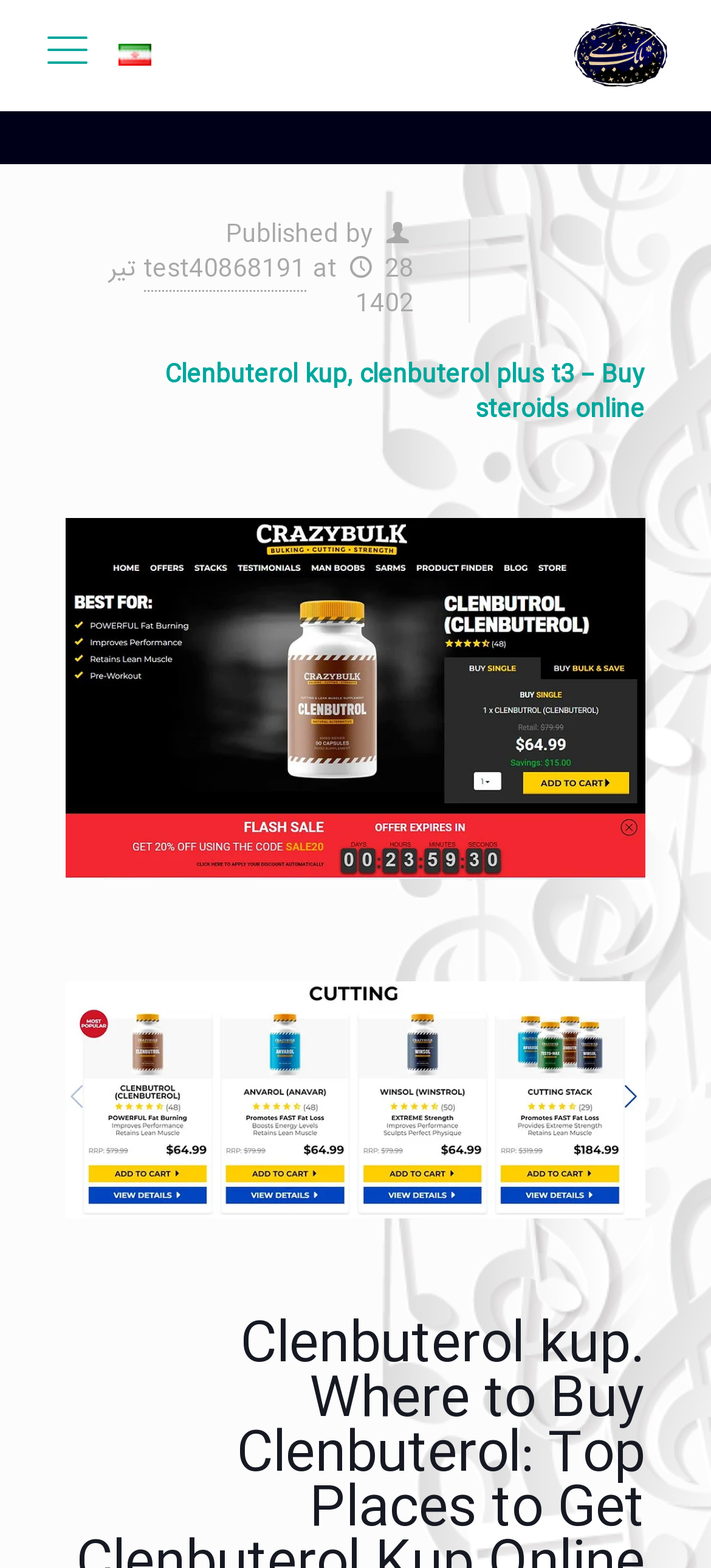Based on the image, please elaborate on the answer to the following question:
What is the date of publication?

The date of publication can be found by looking at the time element, which displays the date '28 تیر 1402'.